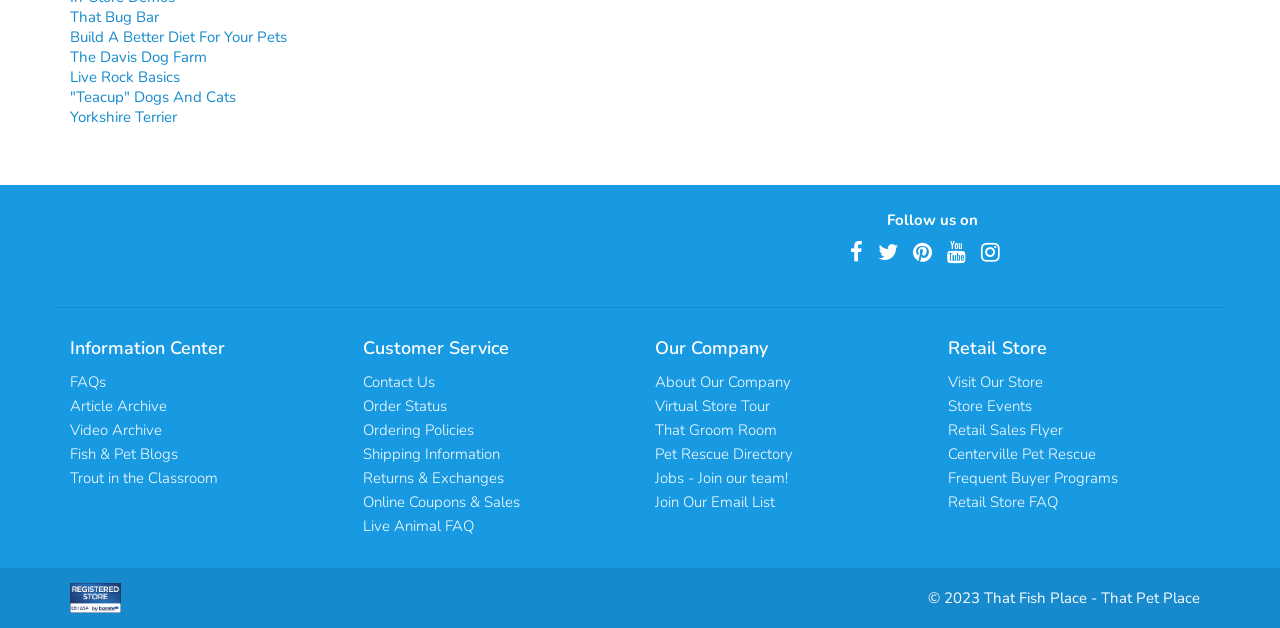Determine the bounding box coordinates for the clickable element to execute this instruction: "Follow us on Facebook". Provide the coordinates as four float numbers between 0 and 1, i.e., [left, top, right, bottom].

[0.664, 0.391, 0.686, 0.423]